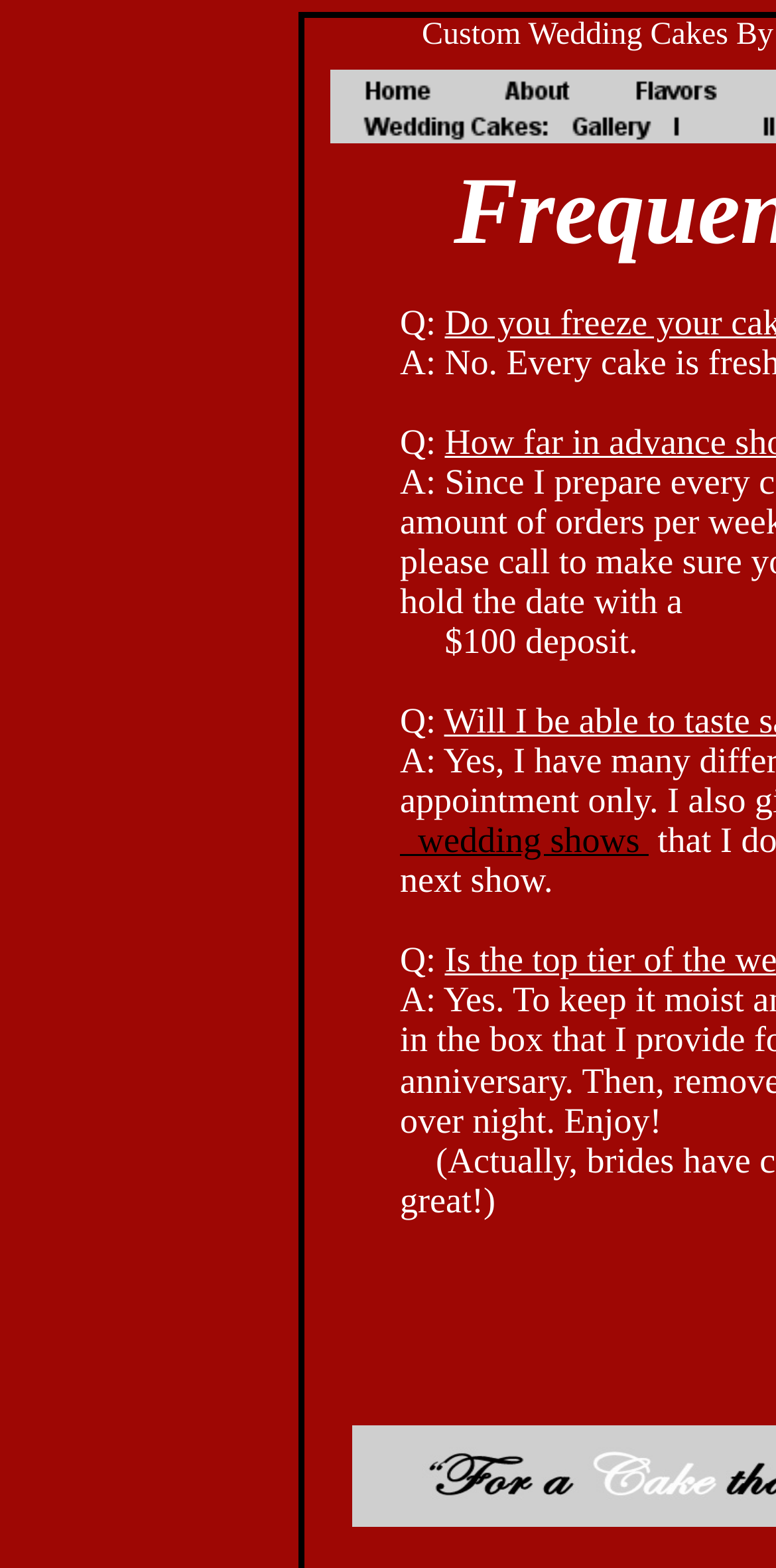How many links are on the top?
Make sure to answer the question with a detailed and comprehensive explanation.

I counted the number of link elements at the top of the webpage, which are located within the top 10% of the webpage's vertical space. There are four links with bounding box coordinates [0.426, 0.046, 0.603, 0.069], [0.597, 0.046, 0.79, 0.069], [0.787, 0.046, 0.956, 0.069], and [0.426, 0.069, 0.926, 0.091].